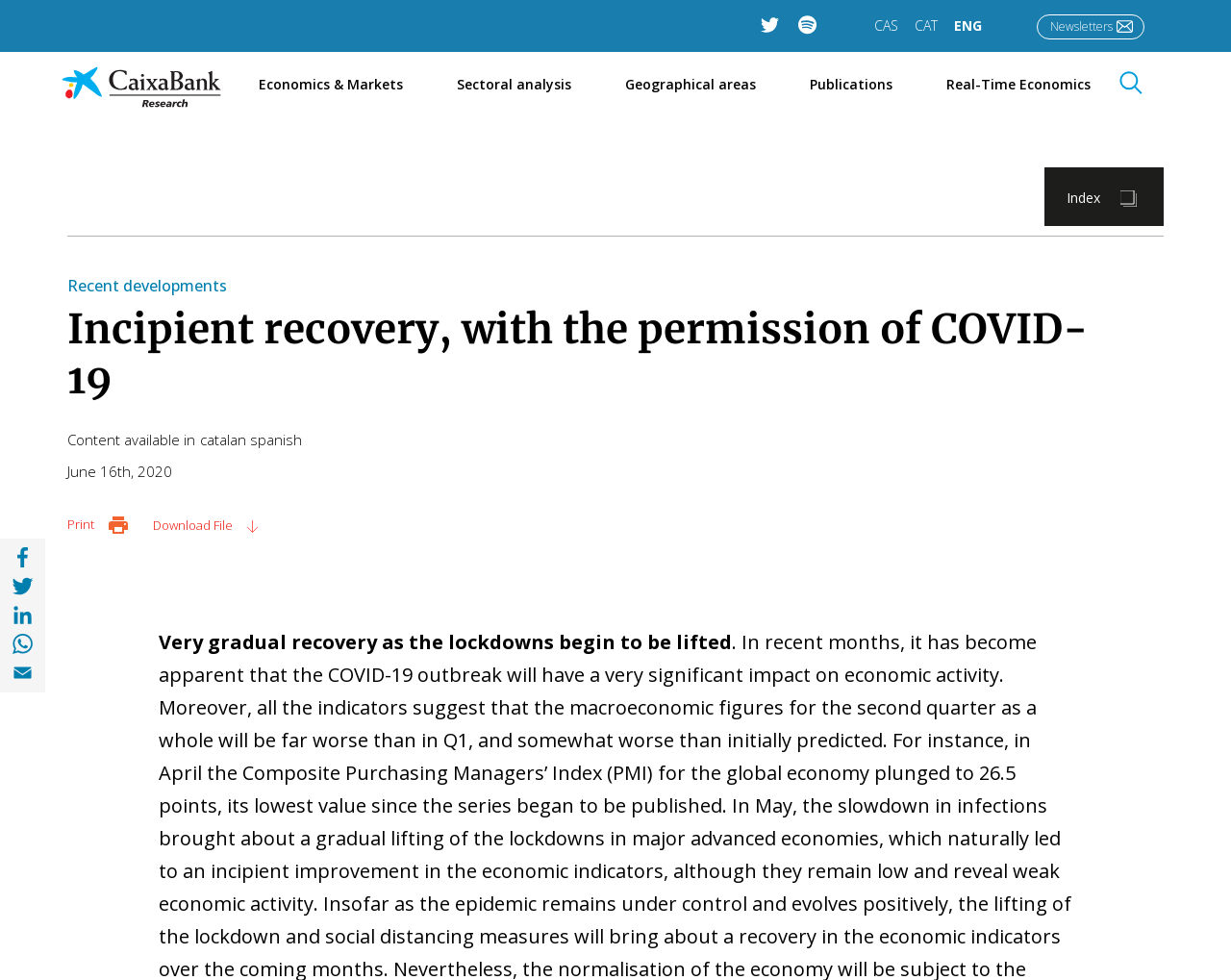Please identify the bounding box coordinates of the region to click in order to complete the given instruction: "Read the 'Recent developments' article". The coordinates should be four float numbers between 0 and 1, i.e., [left, top, right, bottom].

[0.055, 0.28, 0.184, 0.302]